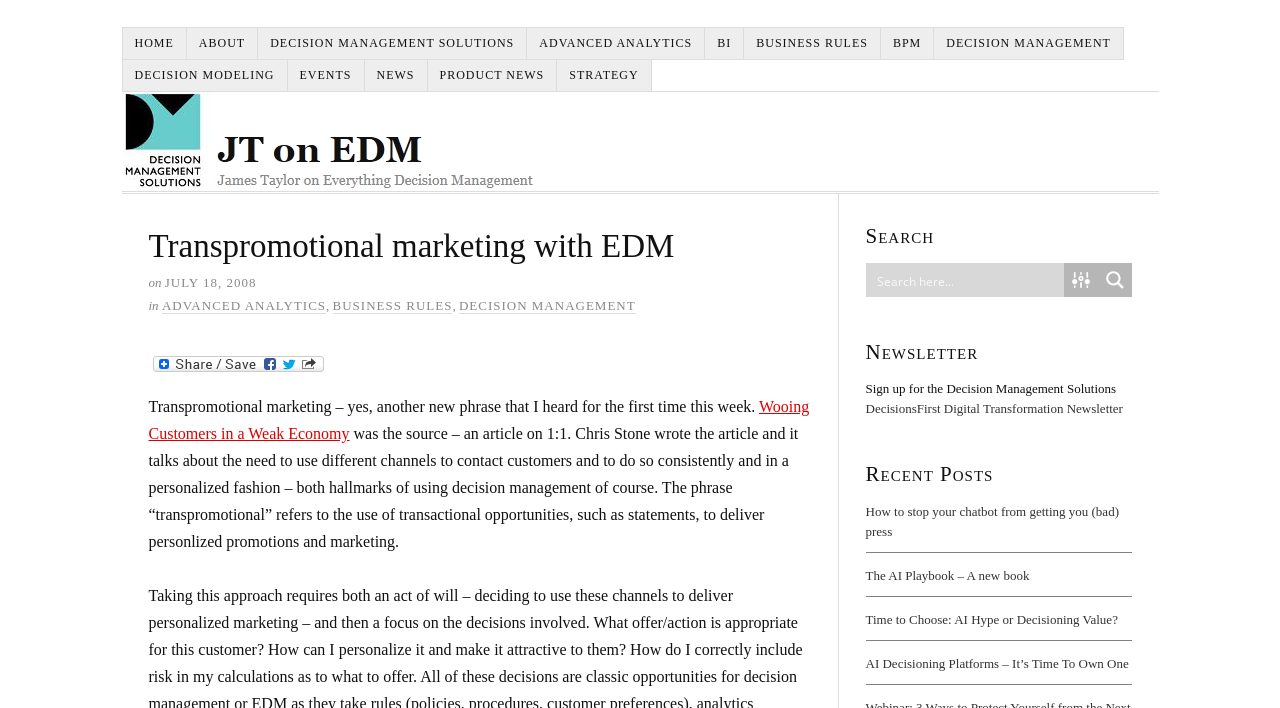Please identify the bounding box coordinates of the clickable area that will allow you to execute the instruction: "Search for something".

[0.685, 0.37, 0.824, 0.421]